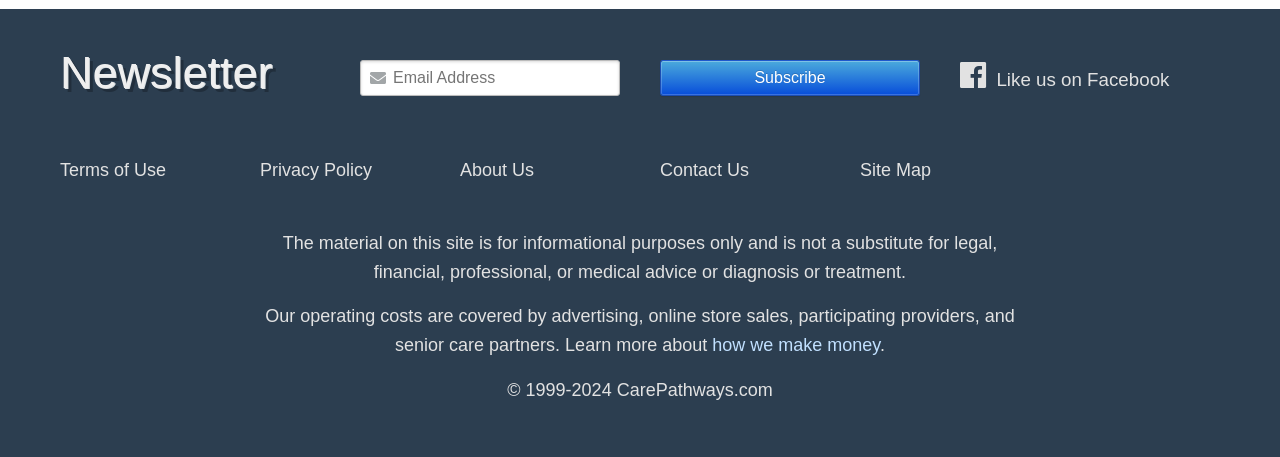Please locate the bounding box coordinates for the element that should be clicked to achieve the following instruction: "Subscribe to the newsletter". Ensure the coordinates are given as four float numbers between 0 and 1, i.e., [left, top, right, bottom].

[0.516, 0.131, 0.719, 0.21]